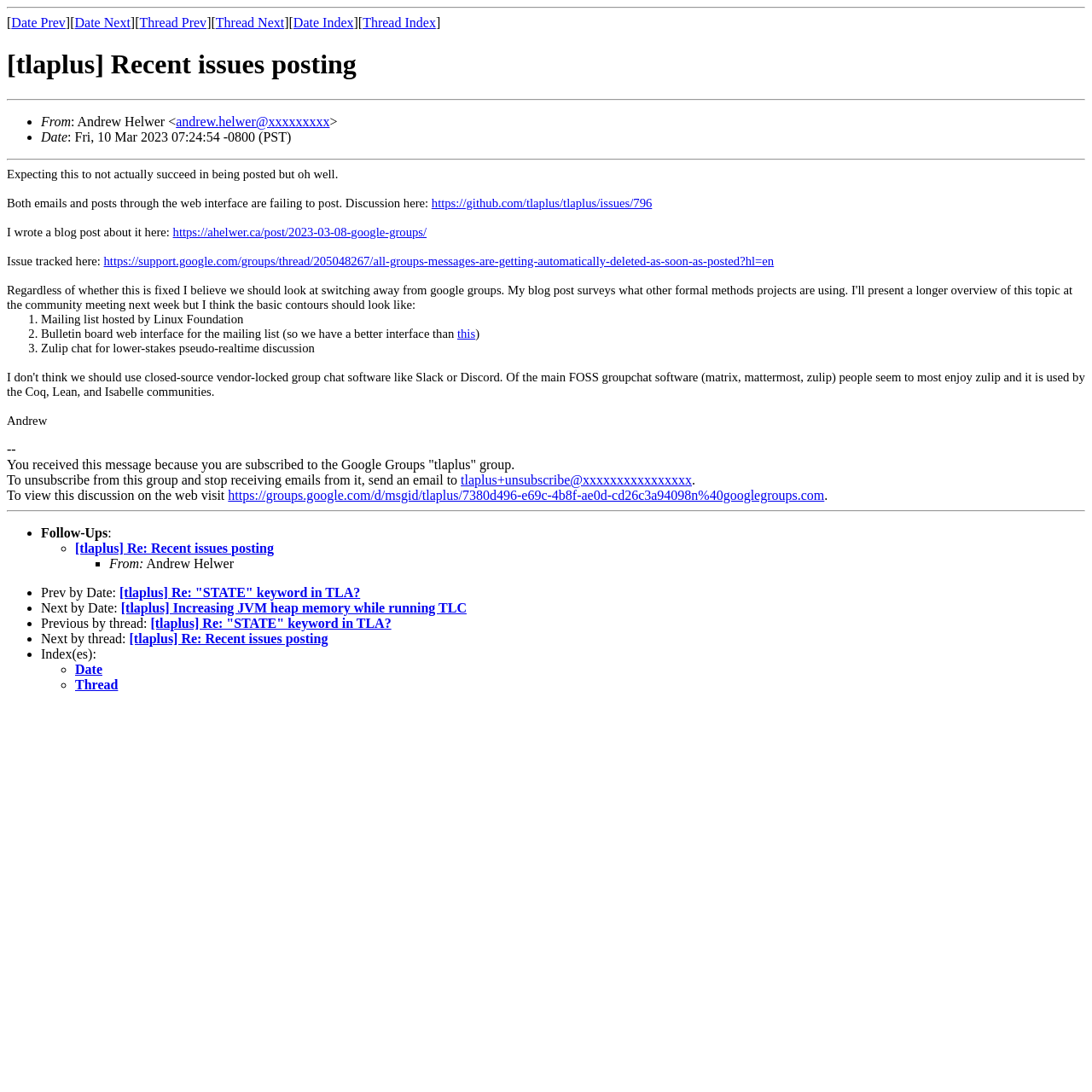What is the date of the post?
Answer the question with detailed information derived from the image.

The date of the post is Fri, 10 Mar 2023 07:24:54 -0800 (PST), which can be found in the text 'Date: Fri, 10 Mar 2023 07:24:54 -0800 (PST)'